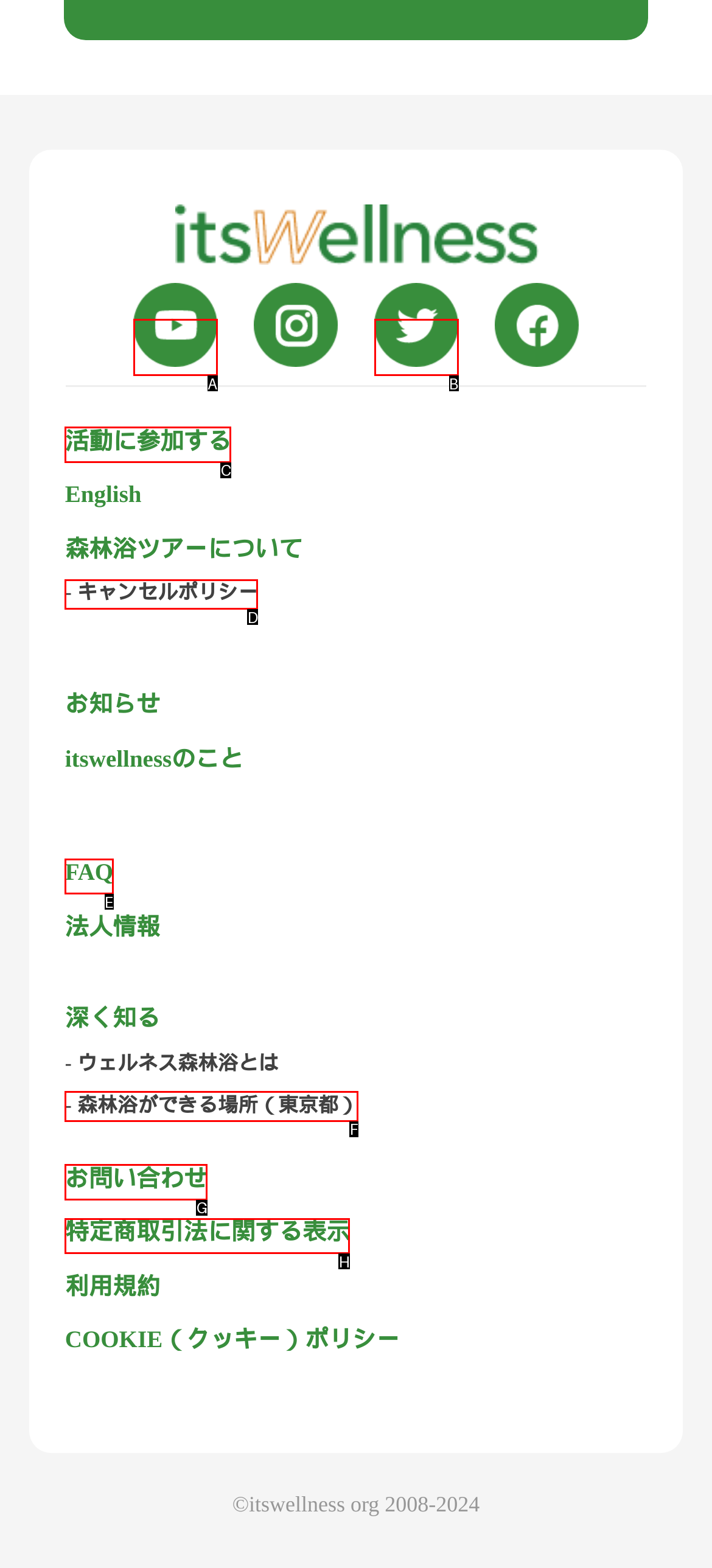Choose the option that matches the following description: - 森林浴ができる場所（東京都）
Reply with the letter of the selected option directly.

F